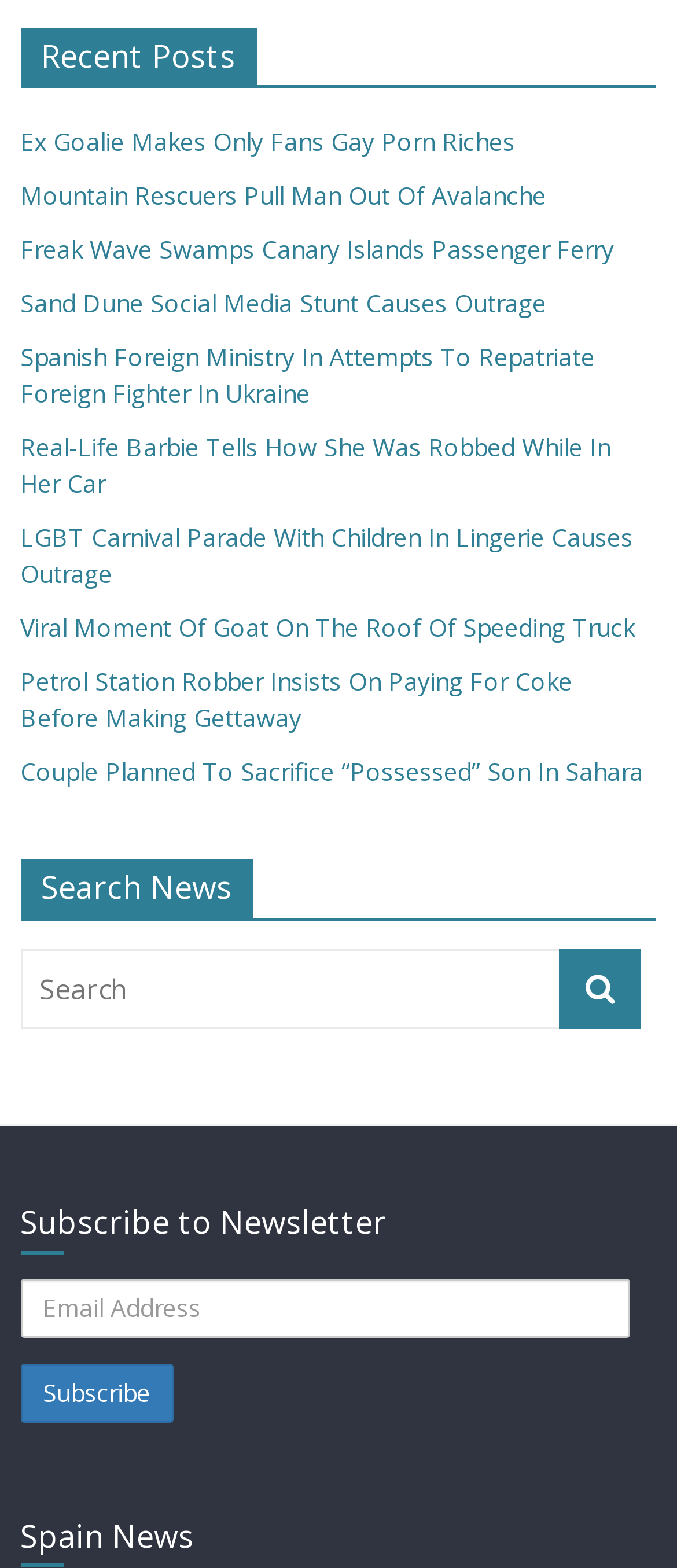What is required to subscribe to the newsletter?
Refer to the screenshot and respond with a concise word or phrase.

Email Address